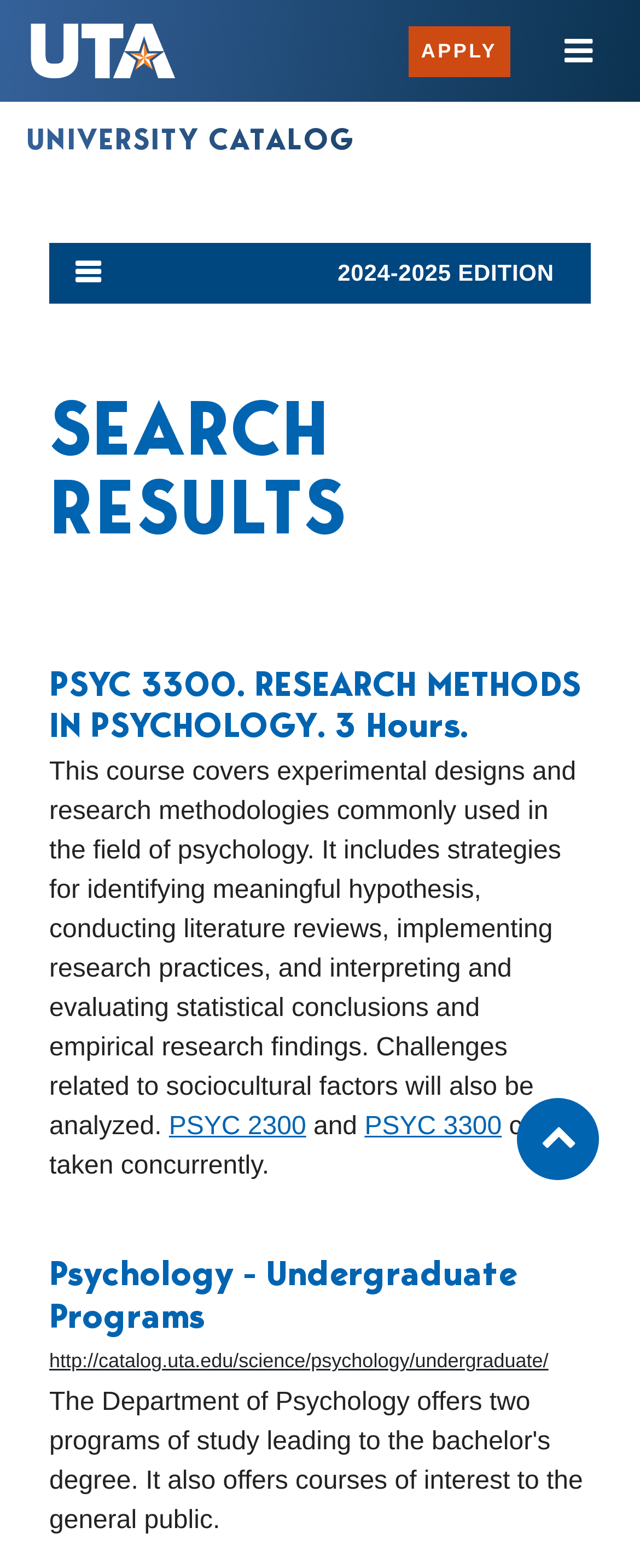Given the element description: "Back to top", predict the bounding box coordinates of the UI element it refers to, using four float numbers between 0 and 1, i.e., [left, top, right, bottom].

[0.808, 0.7, 0.936, 0.753]